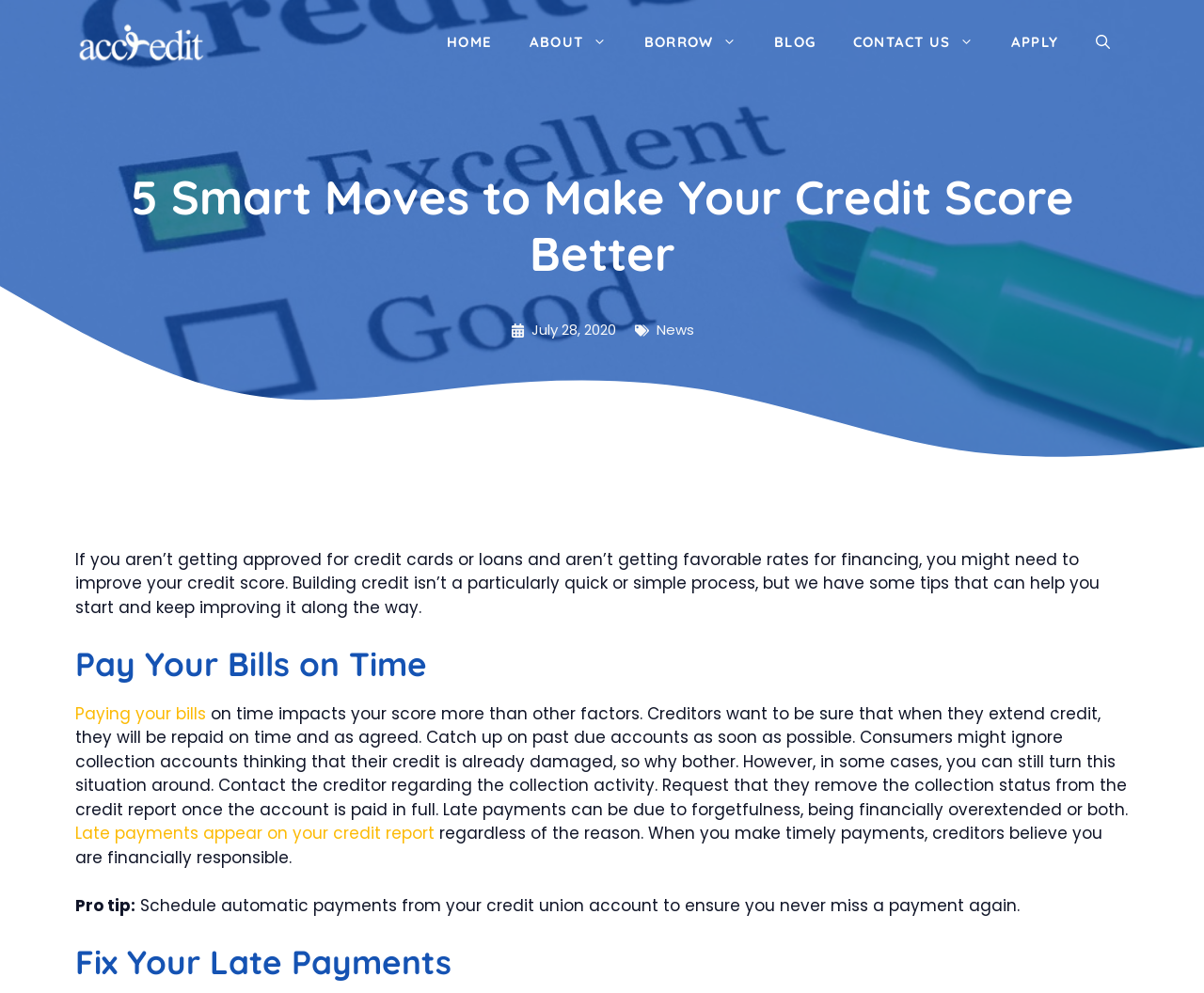Analyze and describe the webpage in a detailed narrative.

The webpage is about improving credit scores, with a focus on providing tips and advice. At the top, there is a banner with the site's name, "Accredit Licensed Money Lender Singapore: Legal Money", accompanied by a logo image. Below the banner, a navigation menu with seven links is situated, including "HOME", "ABOUT", "BORROW", "BLOG", "CONTACT US", "APPLY", and "Open Search Bar".

The main content of the webpage is divided into sections, each with a heading. The first section has a heading "5 Smart Moves to Make Your Credit Score Better" and is followed by an image and a time stamp indicating the publication date, "July 28, 2020". 

The next section is introduced by a link labeled "News" and contains a brief summary of the importance of improving credit scores. This is followed by a heading "Pay Your Bills on Time" and a series of paragraphs discussing the impact of timely payments on credit scores. There are also links and additional text providing more information on the topic.

Further down the page, there is another heading "Fix Your Late Payments" which likely continues the discussion on improving credit scores. Throughout the page, there are several images, links, and blocks of text that provide more information and tips on building credit.